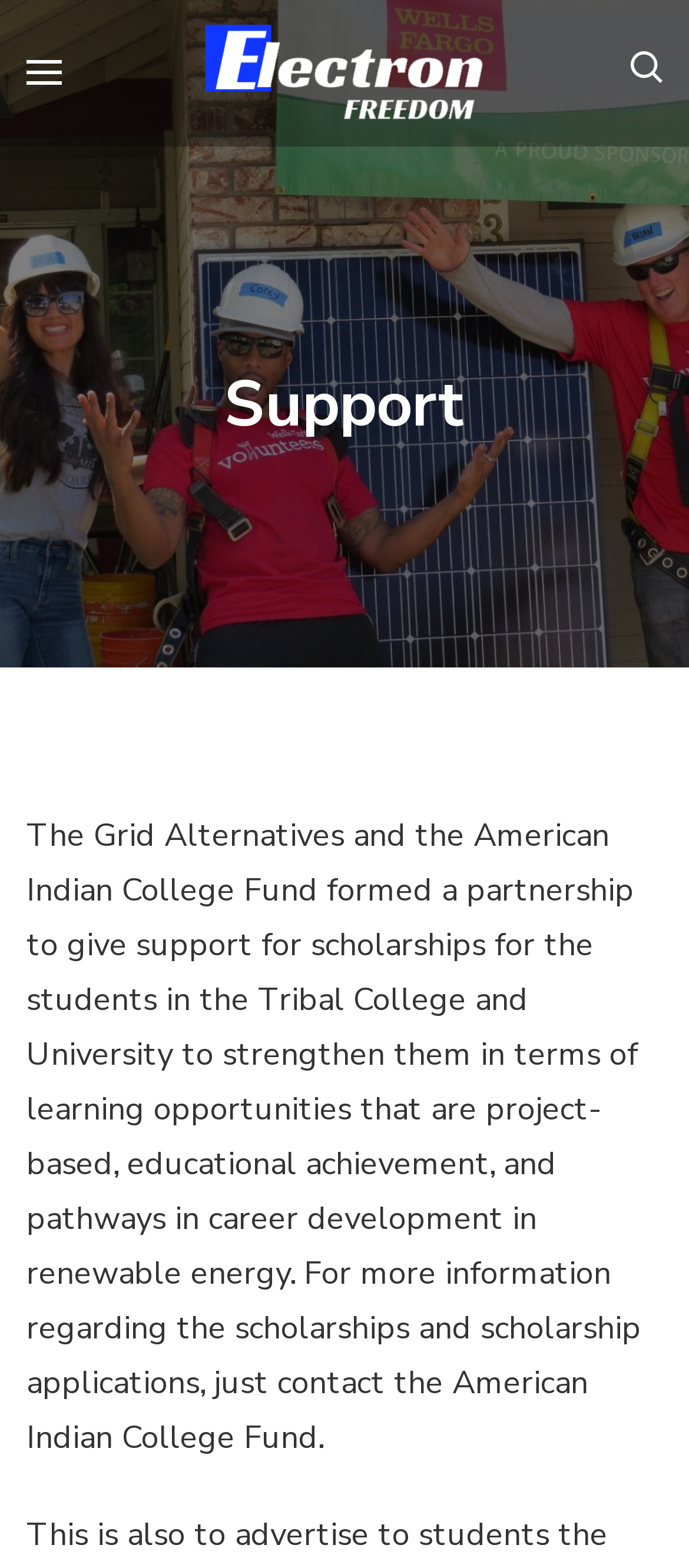Who should be contacted for scholarship information?
Respond with a short answer, either a single word or a phrase, based on the image.

American Indian College Fund